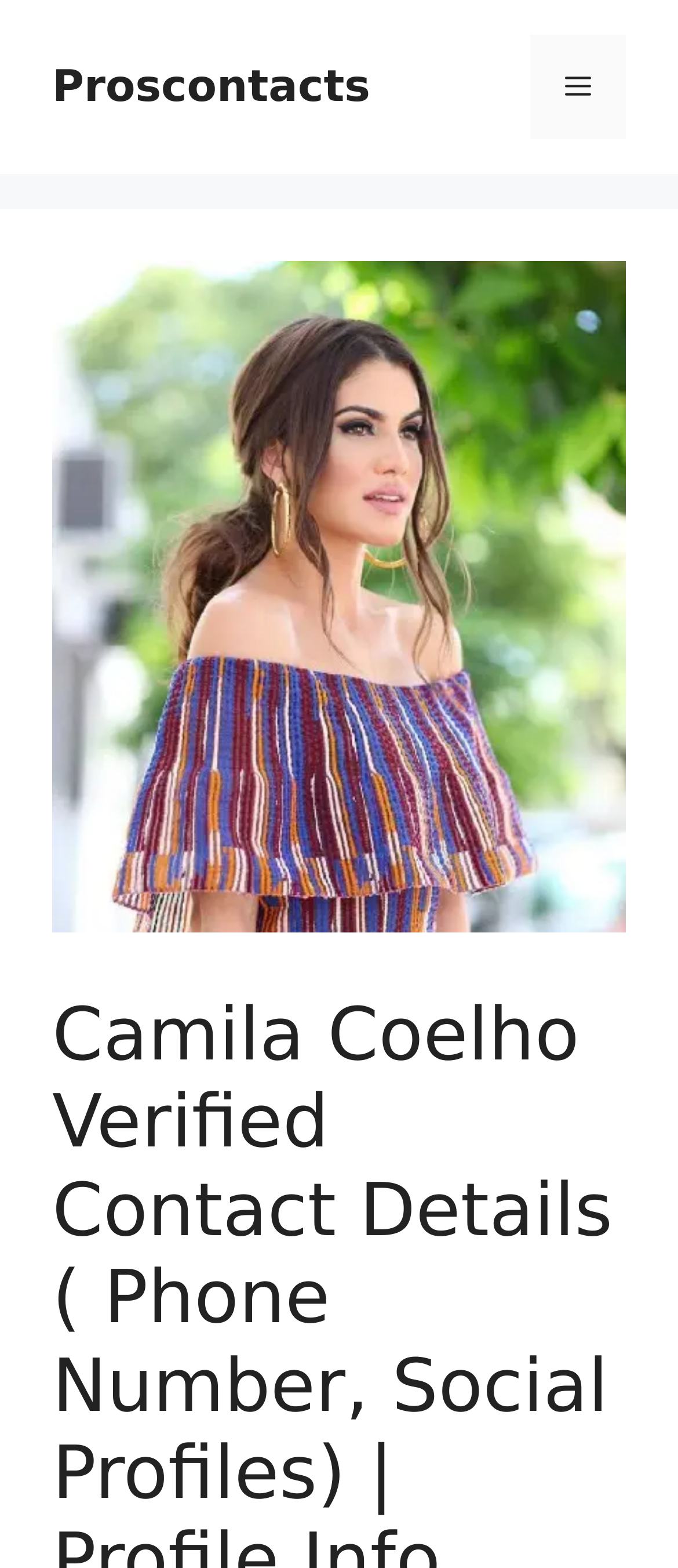Can you extract the headline from the webpage for me?

Camila Coelho Verified Contact Details ( Phone Number, Social Profiles) | Profile Info